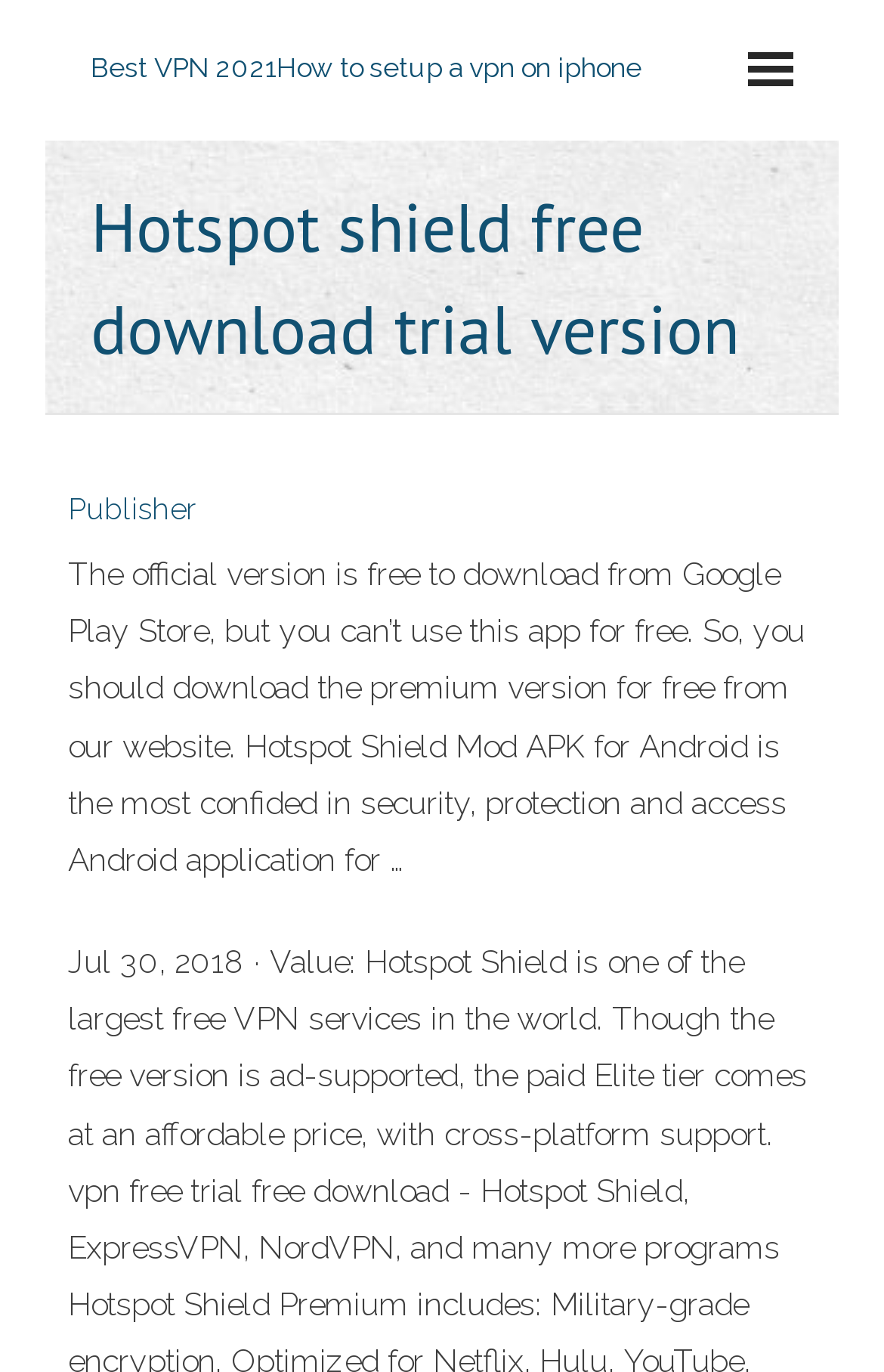What is the benefit of using Hotspot Shield?
Please respond to the question with a detailed and thorough explanation.

Based on the webpage content, it appears that Hotspot Shield provides security and access to users. The text on the webpage mentions that it is a 'confided in security, protection and access Android application', indicating that it offers a secure and protected environment for users, as well as access to certain features or services.